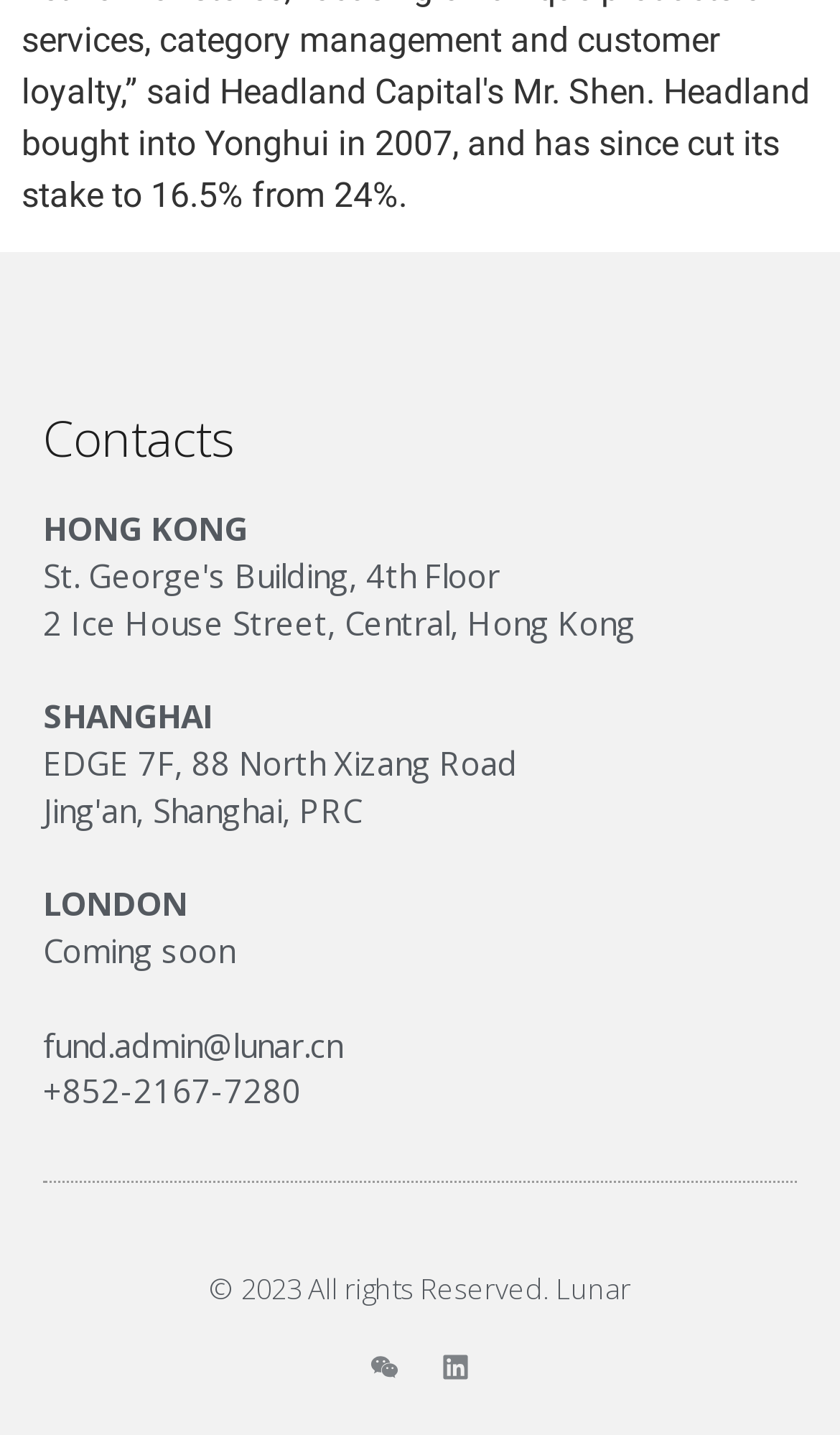Please answer the following question using a single word or phrase: 
What social media platforms does Lunar have?

Weixin and Linkedin